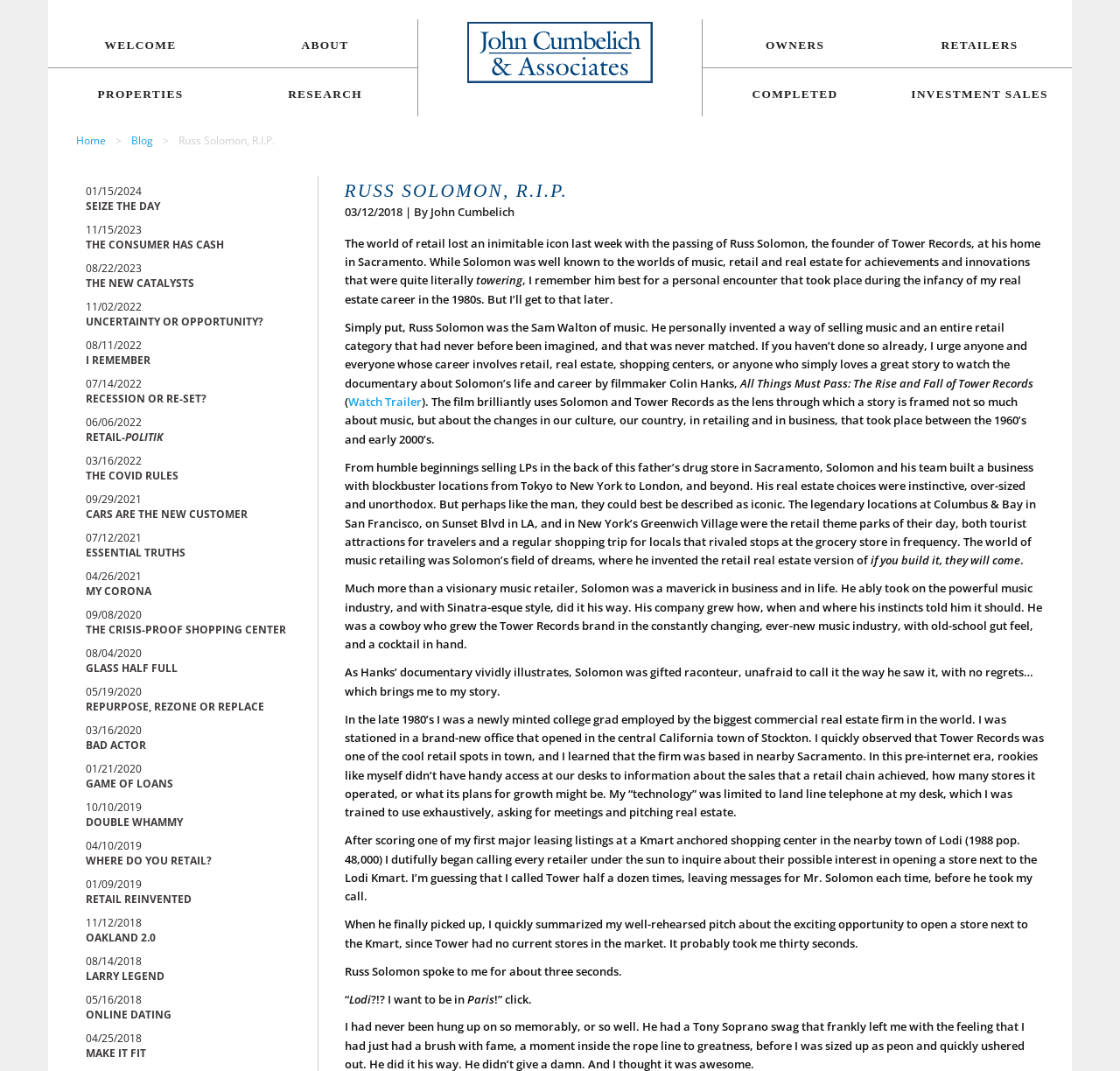Locate the bounding box coordinates of the clickable region to complete the following instruction: "Click on the 'Blog' link."

[0.117, 0.124, 0.137, 0.138]